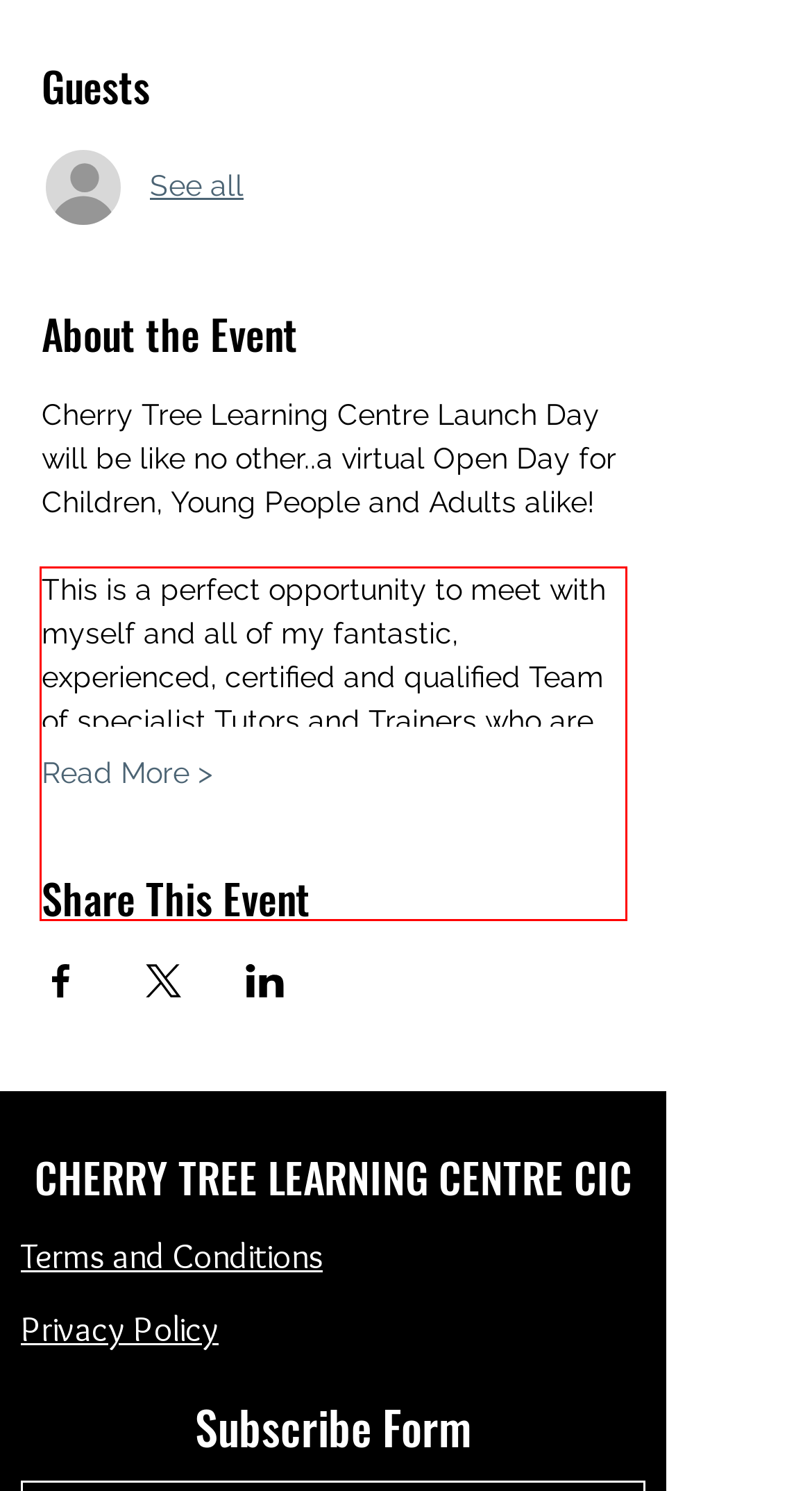Within the screenshot of the webpage, there is a red rectangle. Please recognize and generate the text content inside this red bounding box.

This is a perfect opportunity to meet with myself and all of my fantastic, experienced, certified and qualified Team of specialist Tutors and Trainers who are ready, willing and able to enhance your life and the lives of your family with their expertise Educational and Training knowledge and skills!